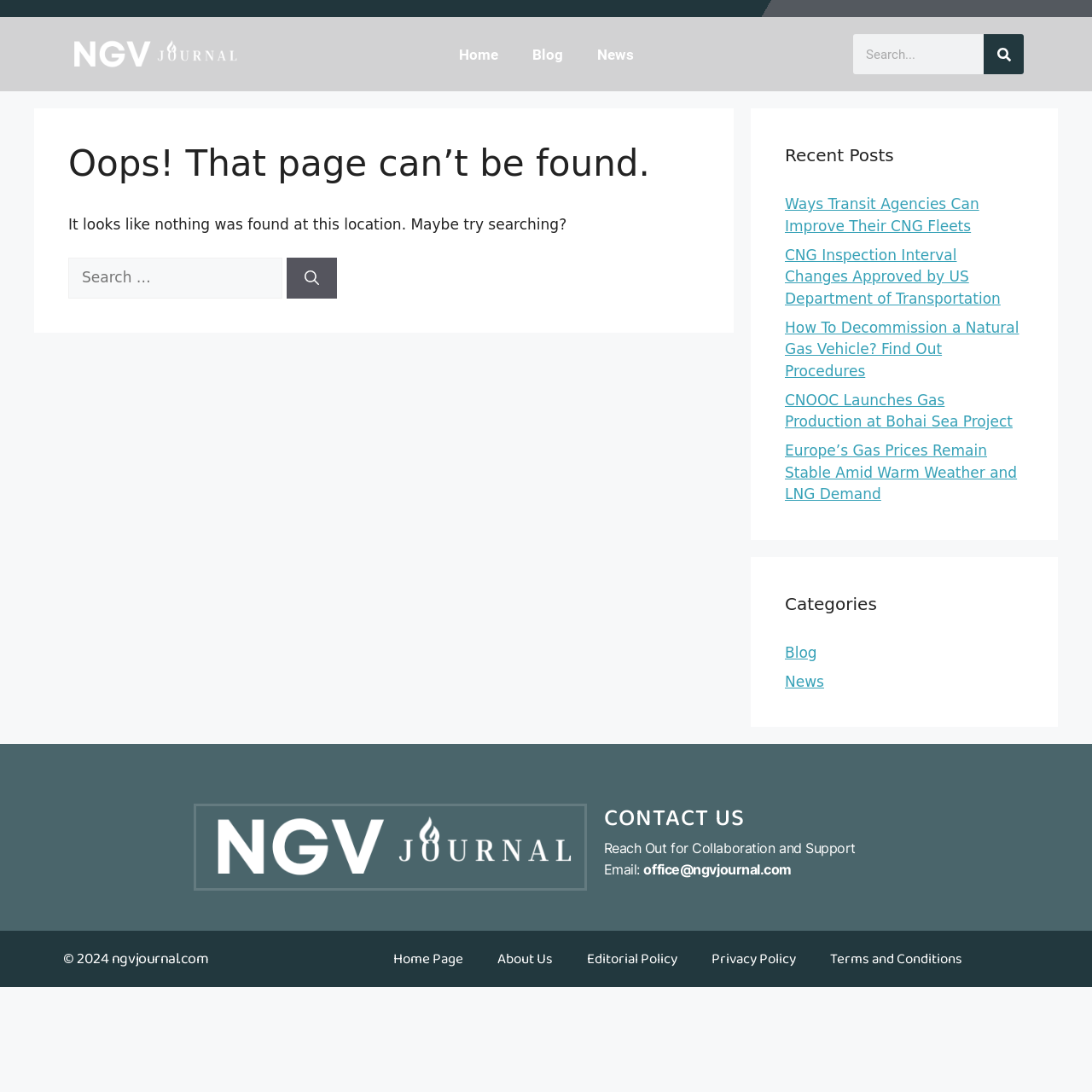Answer the question in one word or a short phrase:
How many categories are listed?

2